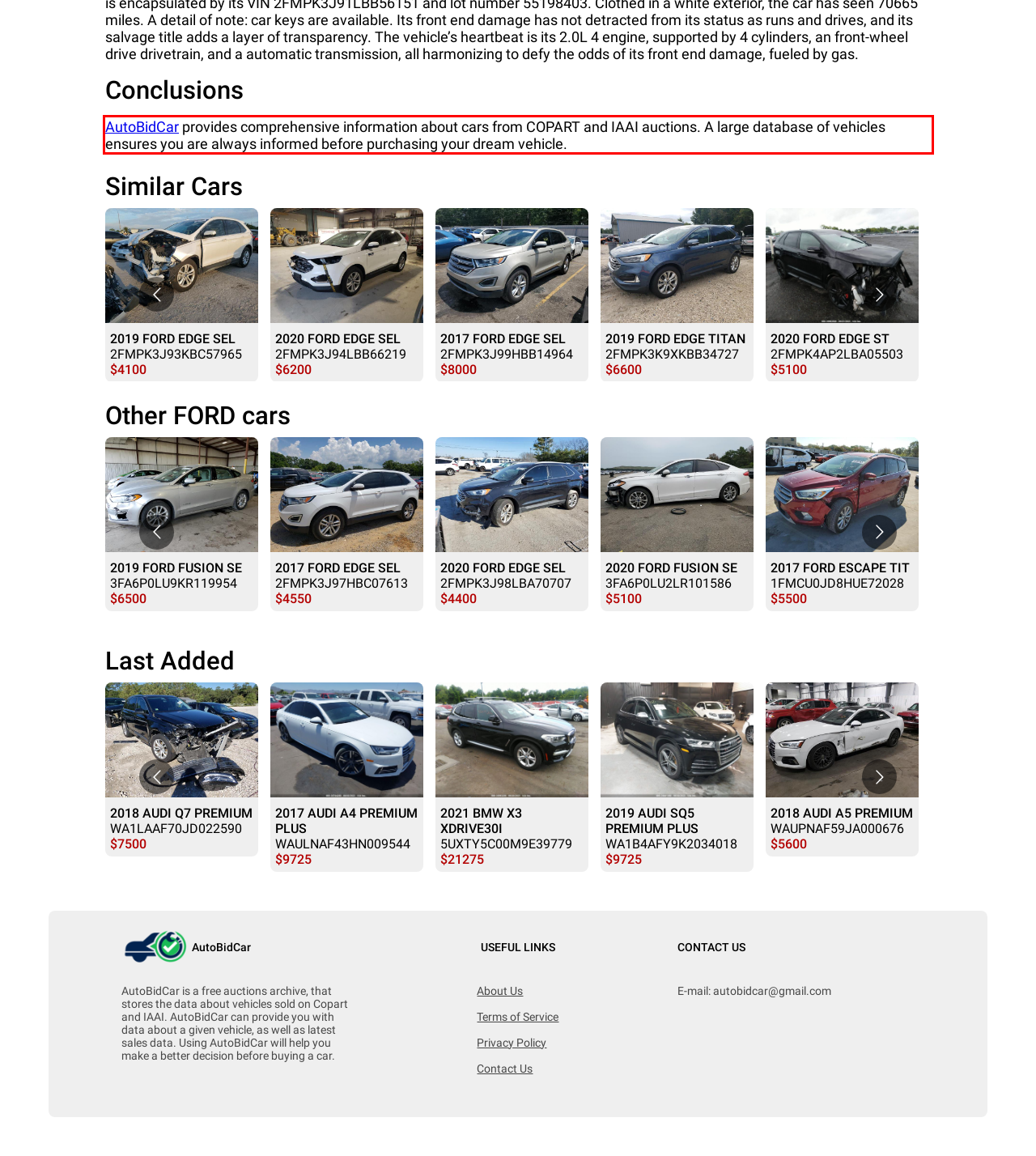Please look at the webpage screenshot and extract the text enclosed by the red bounding box.

AutoBidCar provides comprehensive information about cars from COPART and IAAI auctions. A large database of vehicles ensures you are always informed before purchasing your dream vehicle.